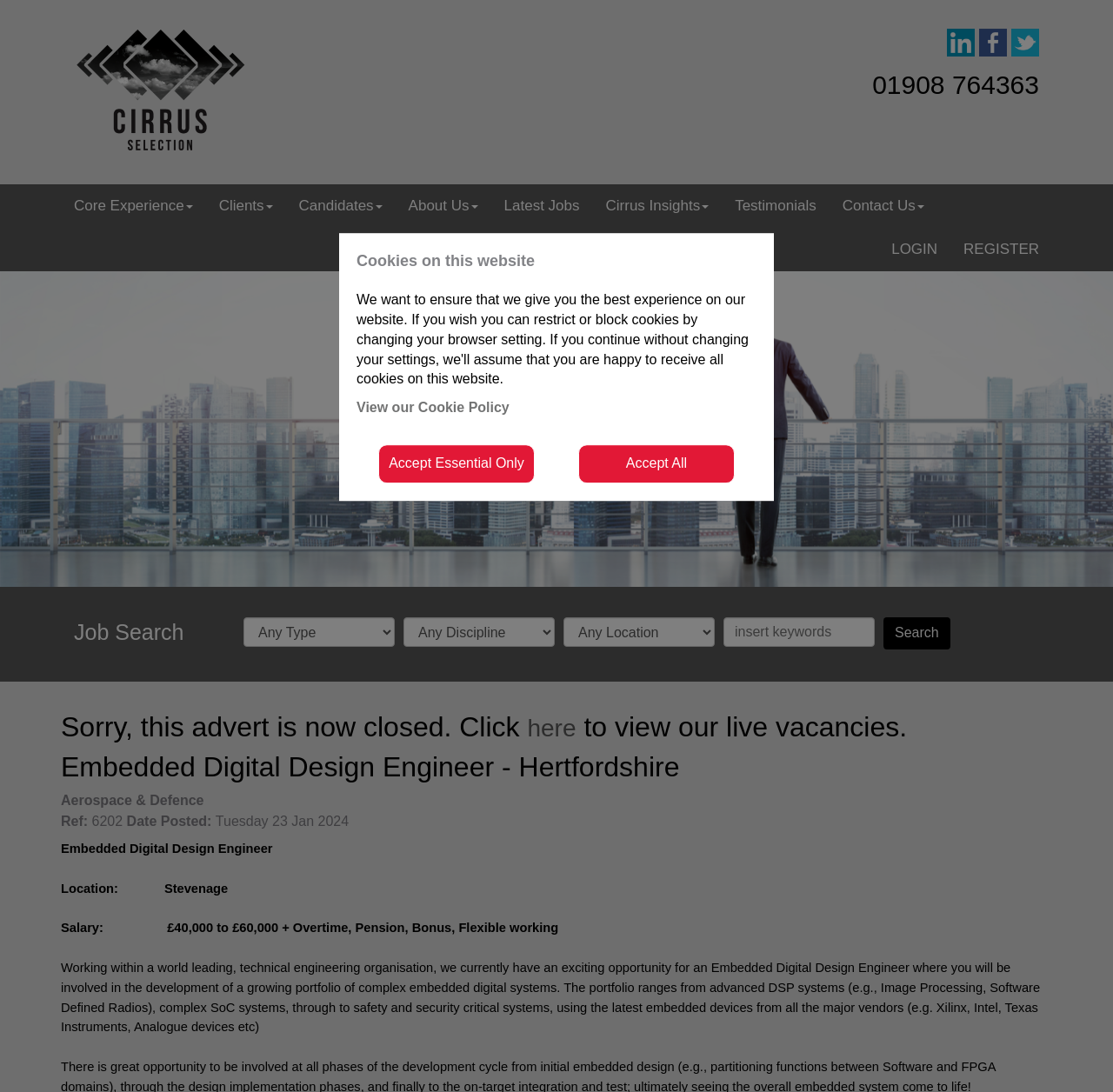Find the bounding box coordinates of the clickable region needed to perform the following instruction: "Search for jobs". The coordinates should be provided as four float numbers between 0 and 1, i.e., [left, top, right, bottom].

[0.794, 0.565, 0.854, 0.595]